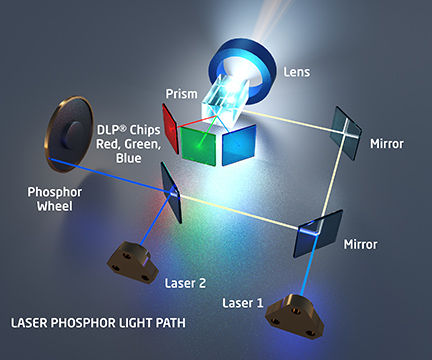Give a meticulous account of what the image depicts.

The image titled "Laser Phosphor Light Path" illustrates the intricate mechanism of laser phosphor projectors. It features a diagram that depicts the light source, consisting of blue laser diodes and a phosphor wheel, interacting with DLP® chips in red, green, and blue. The diagram highlights key components such as a prism, multiple mirrors, and the path of the laser light, showcasing how it is transformed into a vibrant image. This technology is noted for its efficiency and reliability, making it an ideal solution for exhibitors seeking to enhance their presentations on mid-sized screens. The accompanying text emphasizes the advantages of laser phosphor projectors, such as cost savings and operational efficiency, cementing their role in modern projection solutions.